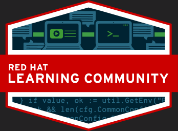What is the shape of the design?
Using the image as a reference, give an elaborate response to the question.

The caption explicitly states that the branding of the 'Red Hat Learning Community' features a distinctive hexagonal design, which implies the shape of the design is hexagonal.